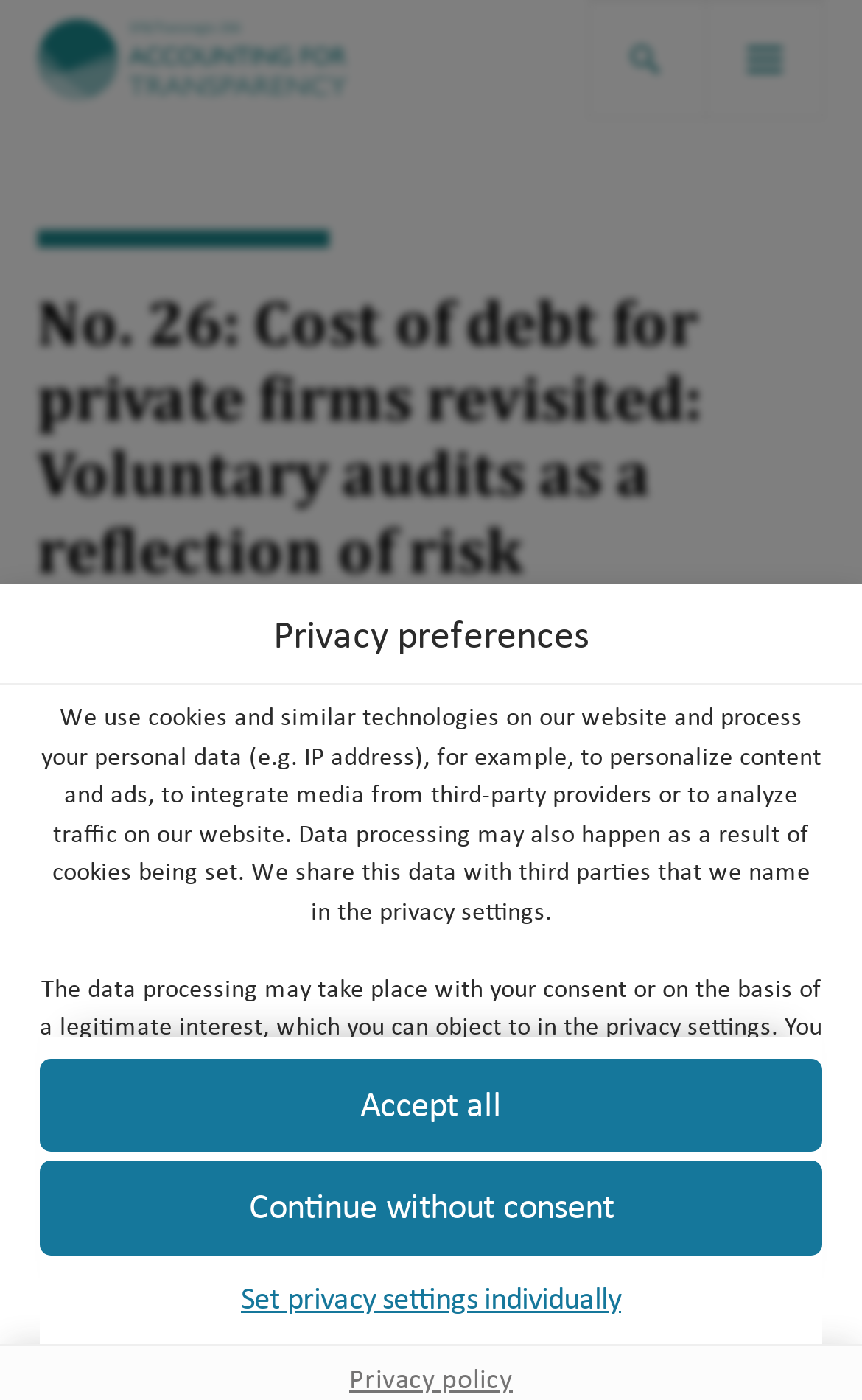Identify the coordinates of the bounding box for the element that must be clicked to accomplish the instruction: "Contact Us".

None